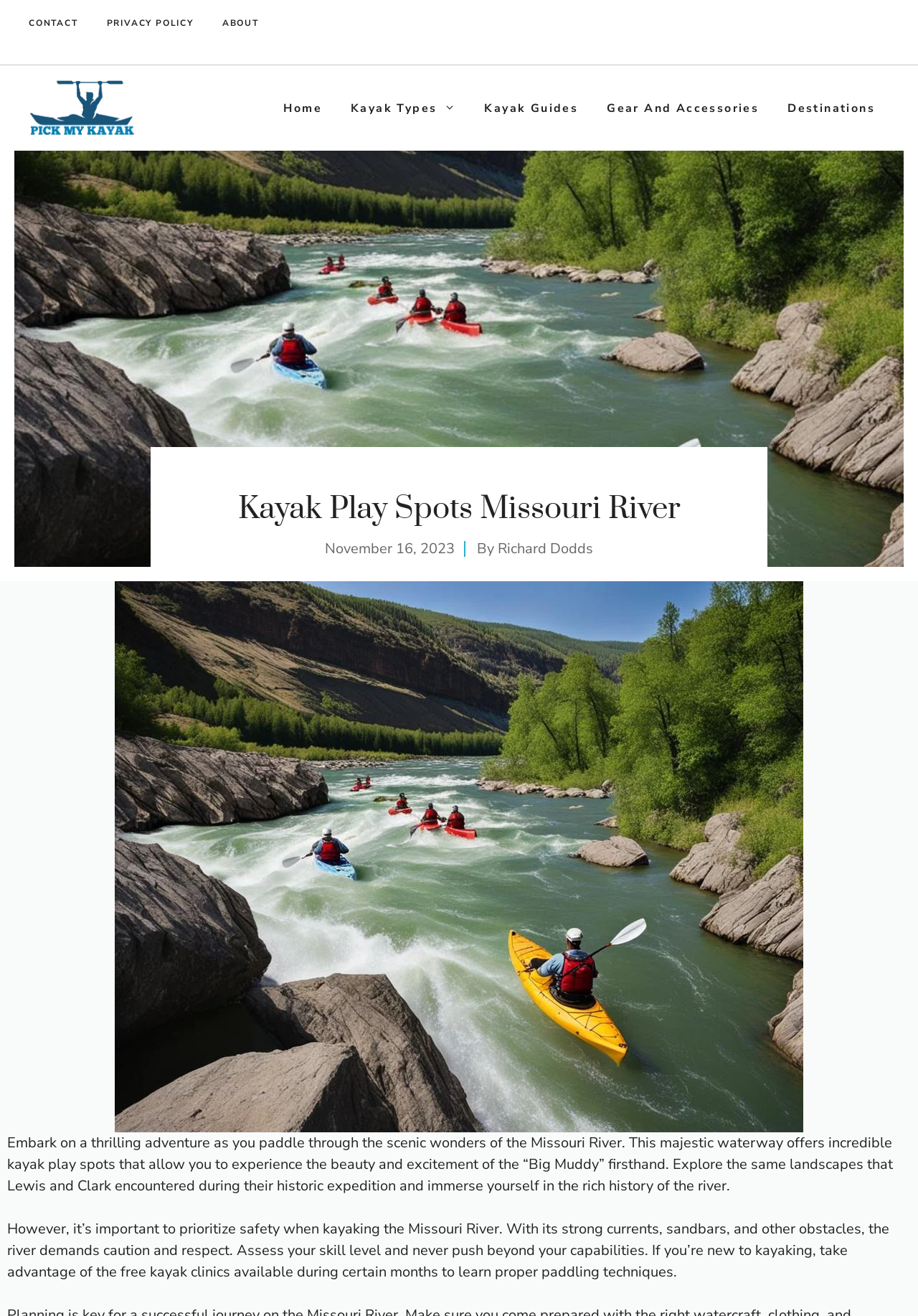Please answer the following question using a single word or phrase: 
What is the purpose of the kayak clinics?

to learn proper paddling techniques